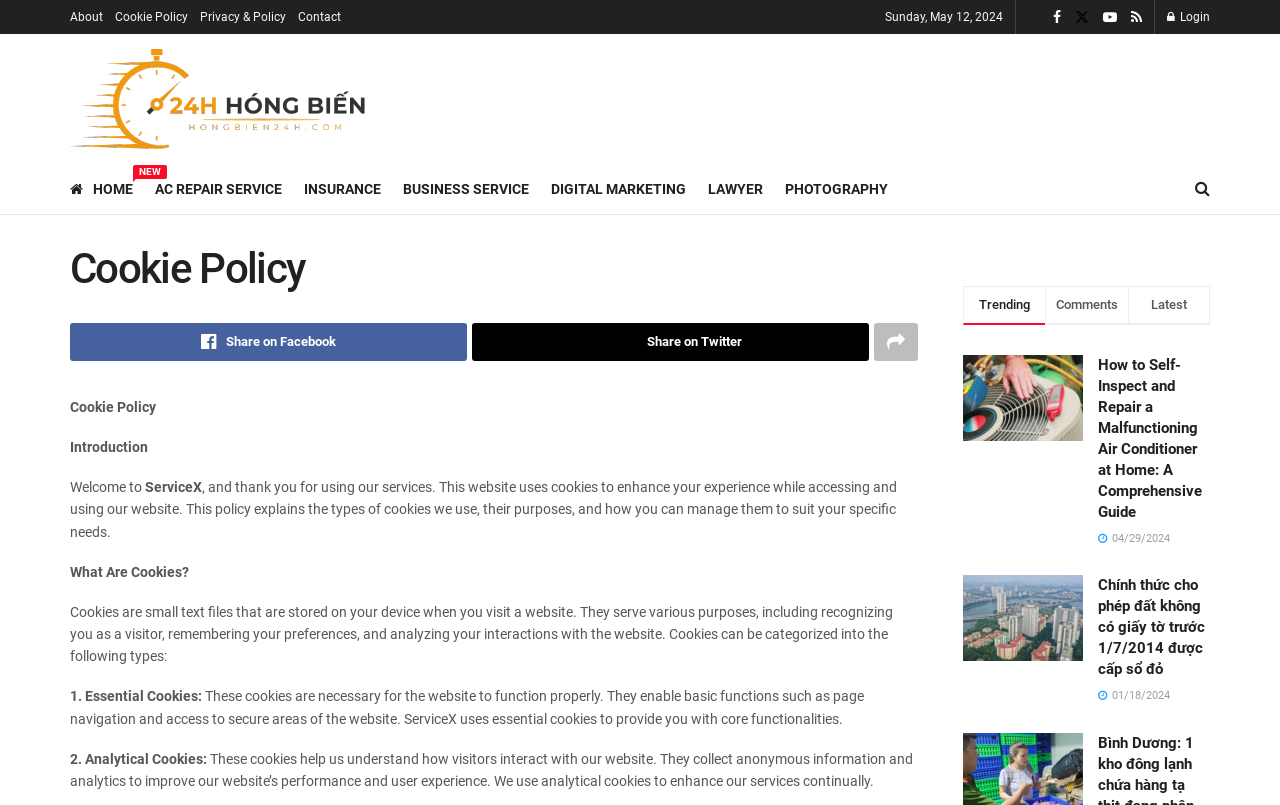Determine the bounding box coordinates of the clickable region to execute the instruction: "Click on Share on Facebook link". The coordinates should be four float numbers between 0 and 1, denoted as [left, top, right, bottom].

[0.055, 0.402, 0.365, 0.449]